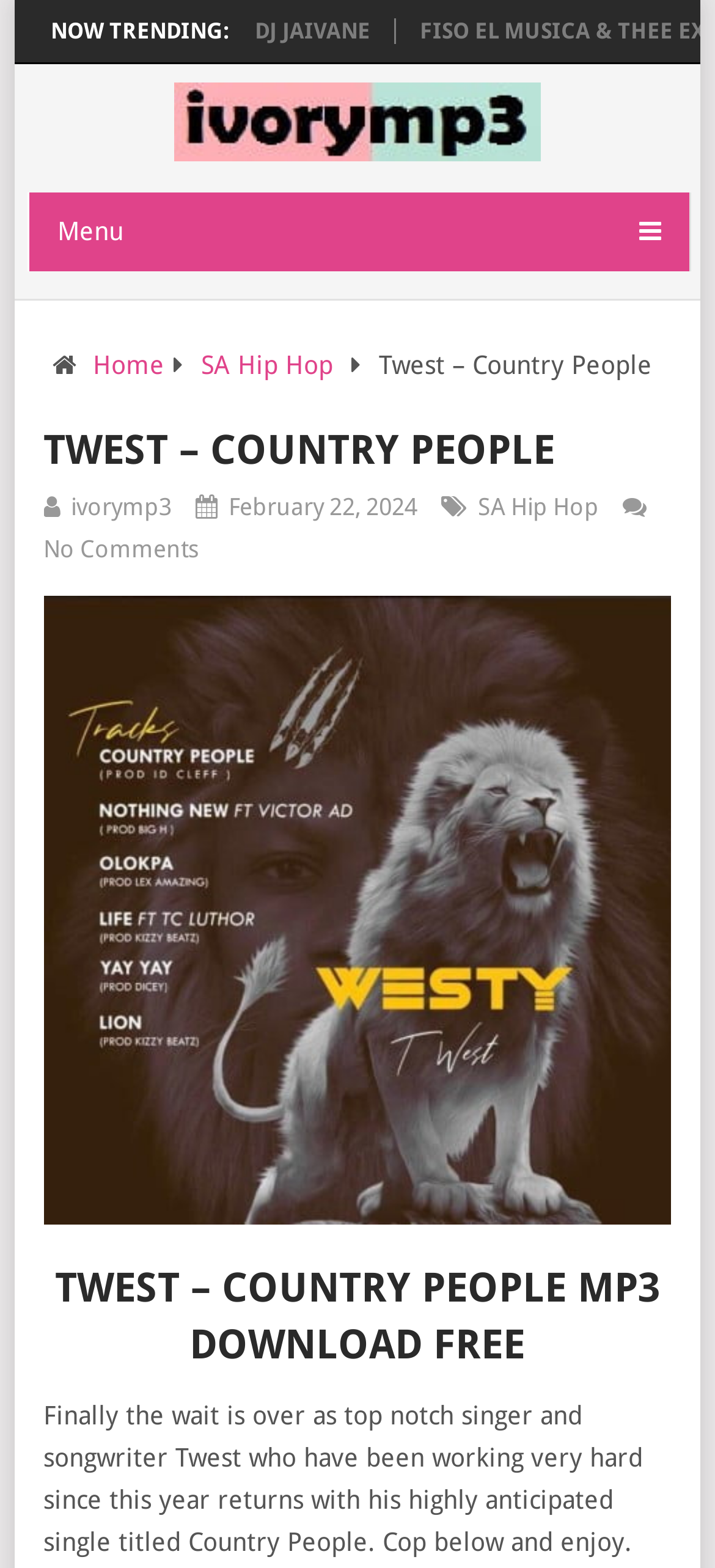What is the title of the song?
Give a one-word or short-phrase answer derived from the screenshot.

Country People